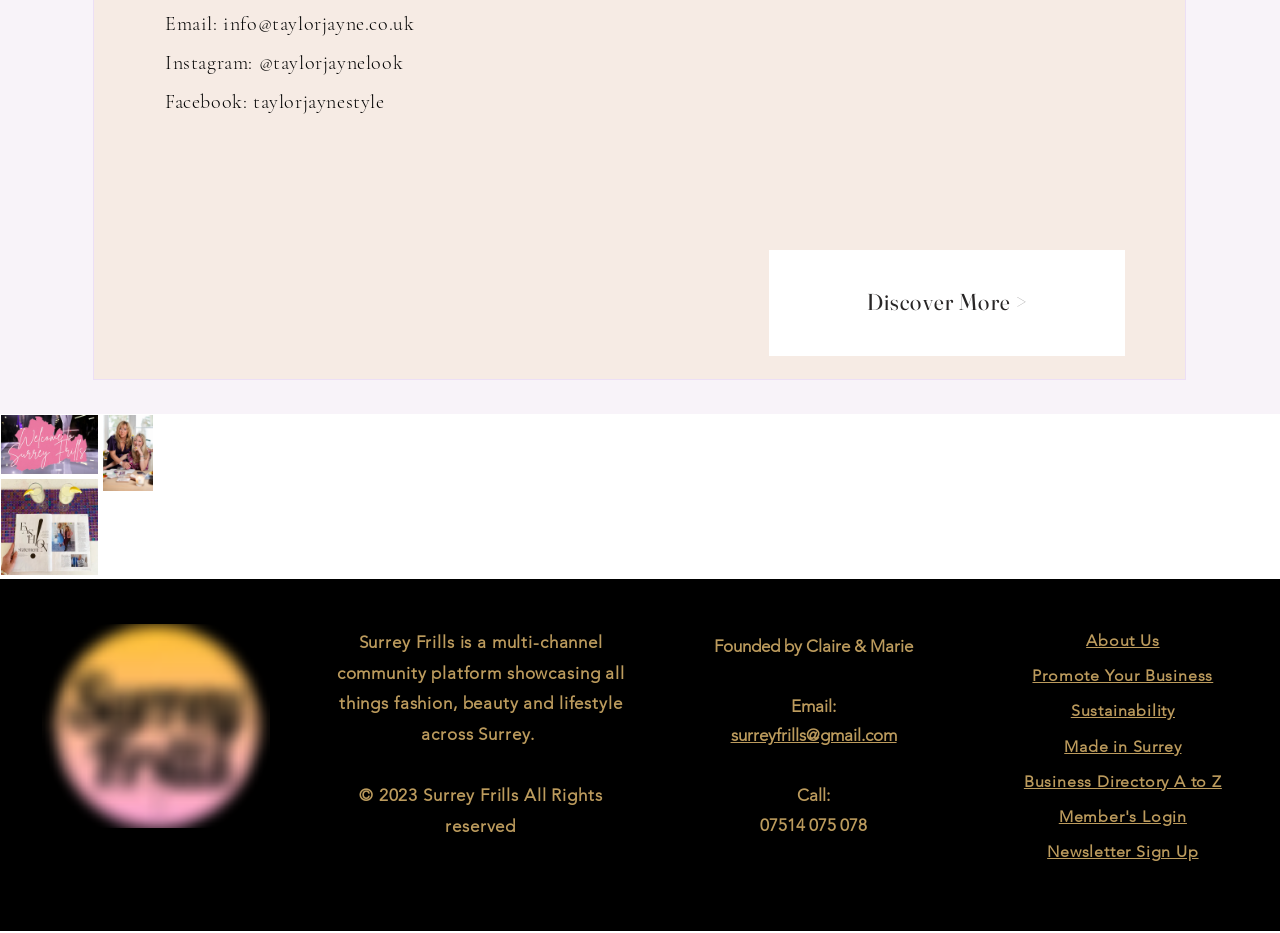What is the email address to contact Surrey Frills?
Please answer the question with as much detail and depth as you can.

I found the email address by looking at the static text element that says 'Email:' and the link element next to it, which contains the email address.